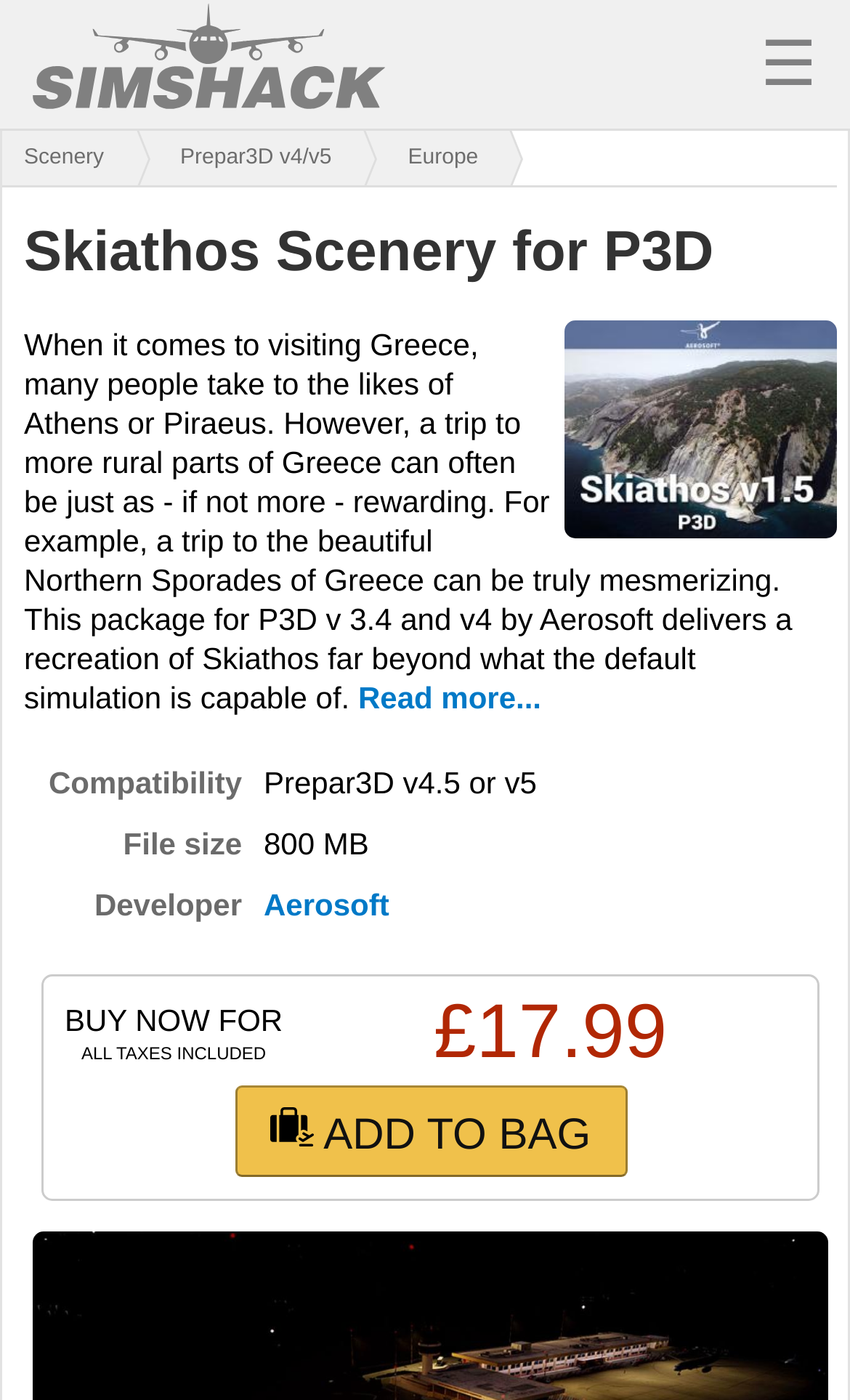Can you give a comprehensive explanation to the question given the content of the image?
What is the name of the developer of the scenery package?

The name of the developer of the scenery package can be found in the description list detail element, which is 'Aerosoft'. This information is provided to credit the creator of the package.